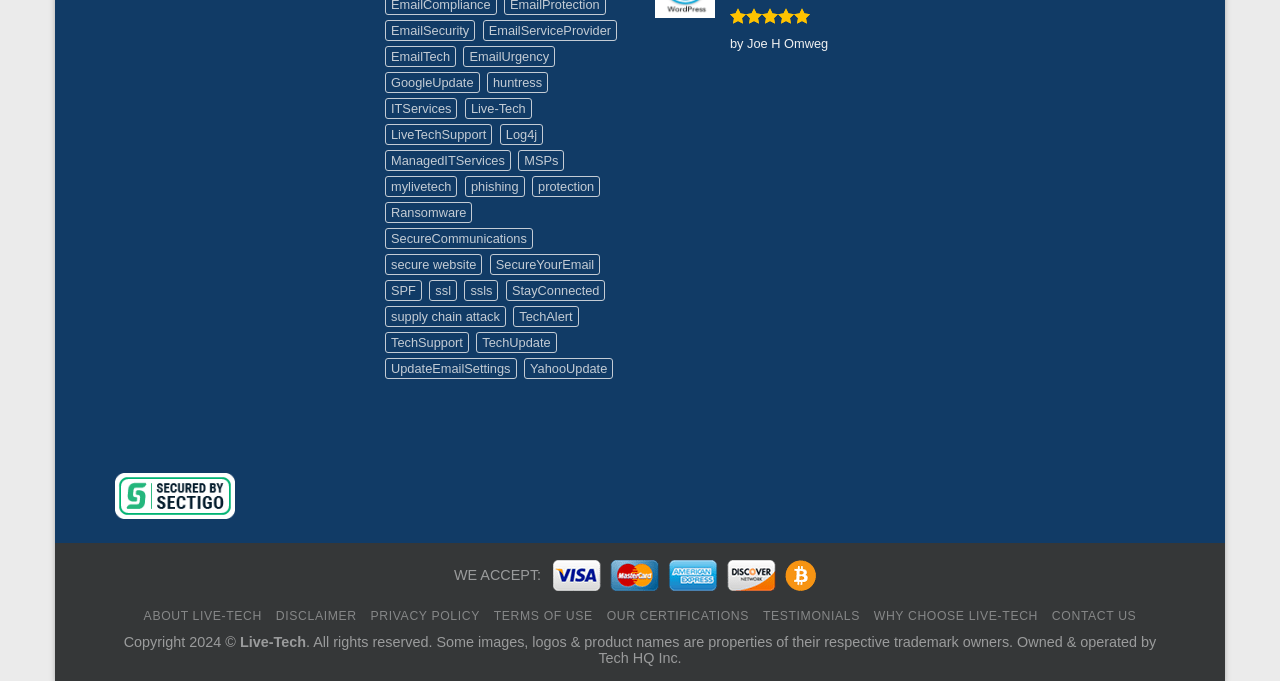Given the webpage screenshot, identify the bounding box of the UI element that matches this description: "Our Certifications".

[0.474, 0.894, 0.585, 0.915]